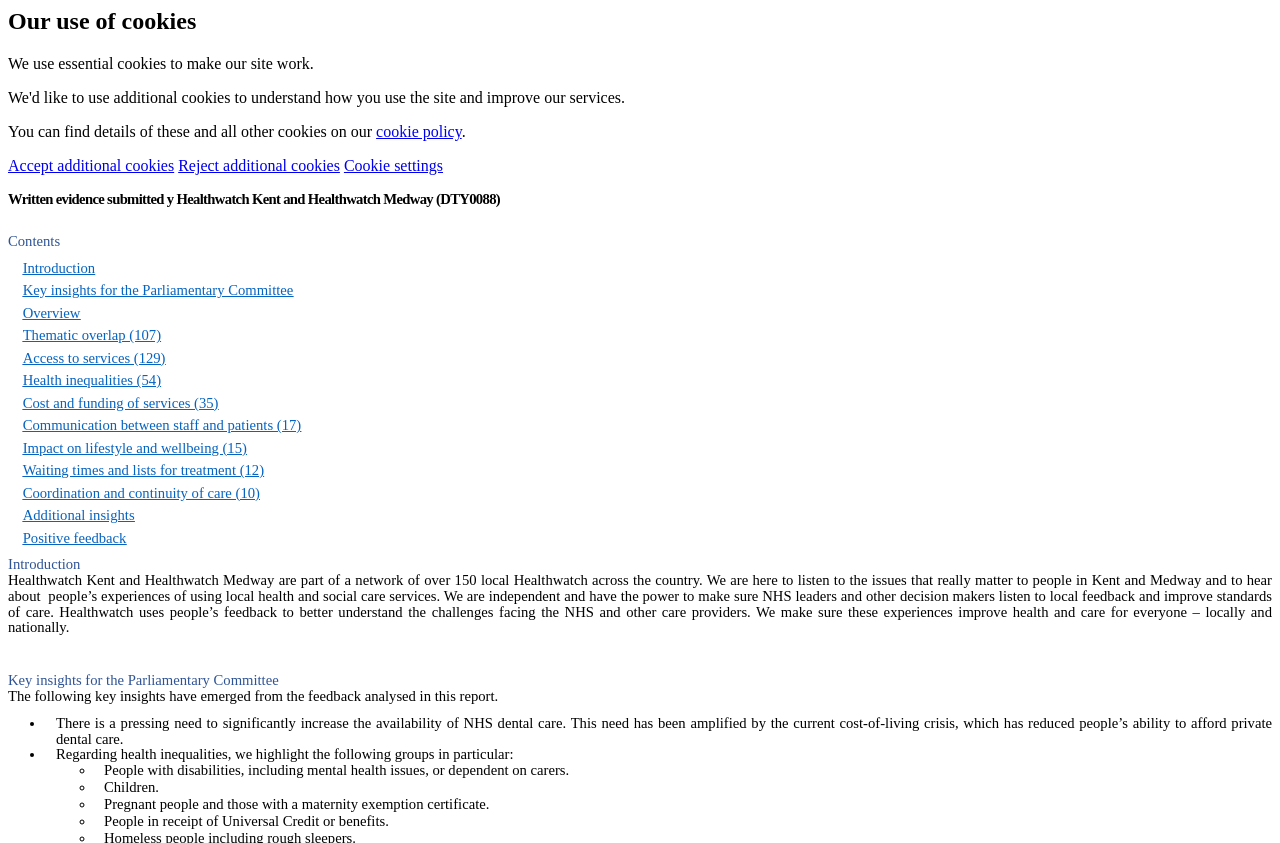Please provide a one-word or phrase answer to the question: 
How many links are there in the 'Contents' section?

9